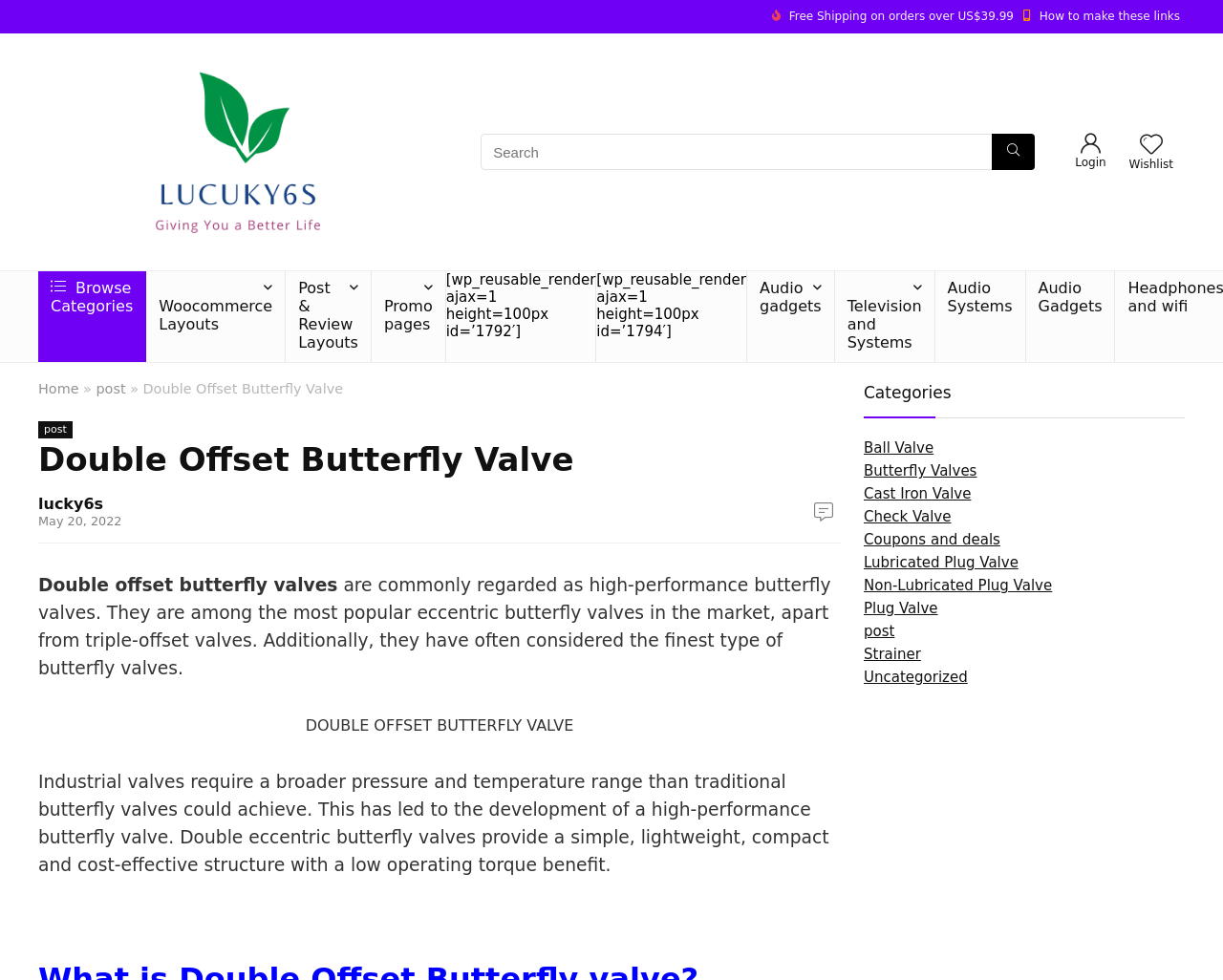What is the free shipping threshold?
Using the image as a reference, give a one-word or short phrase answer.

US$39.99